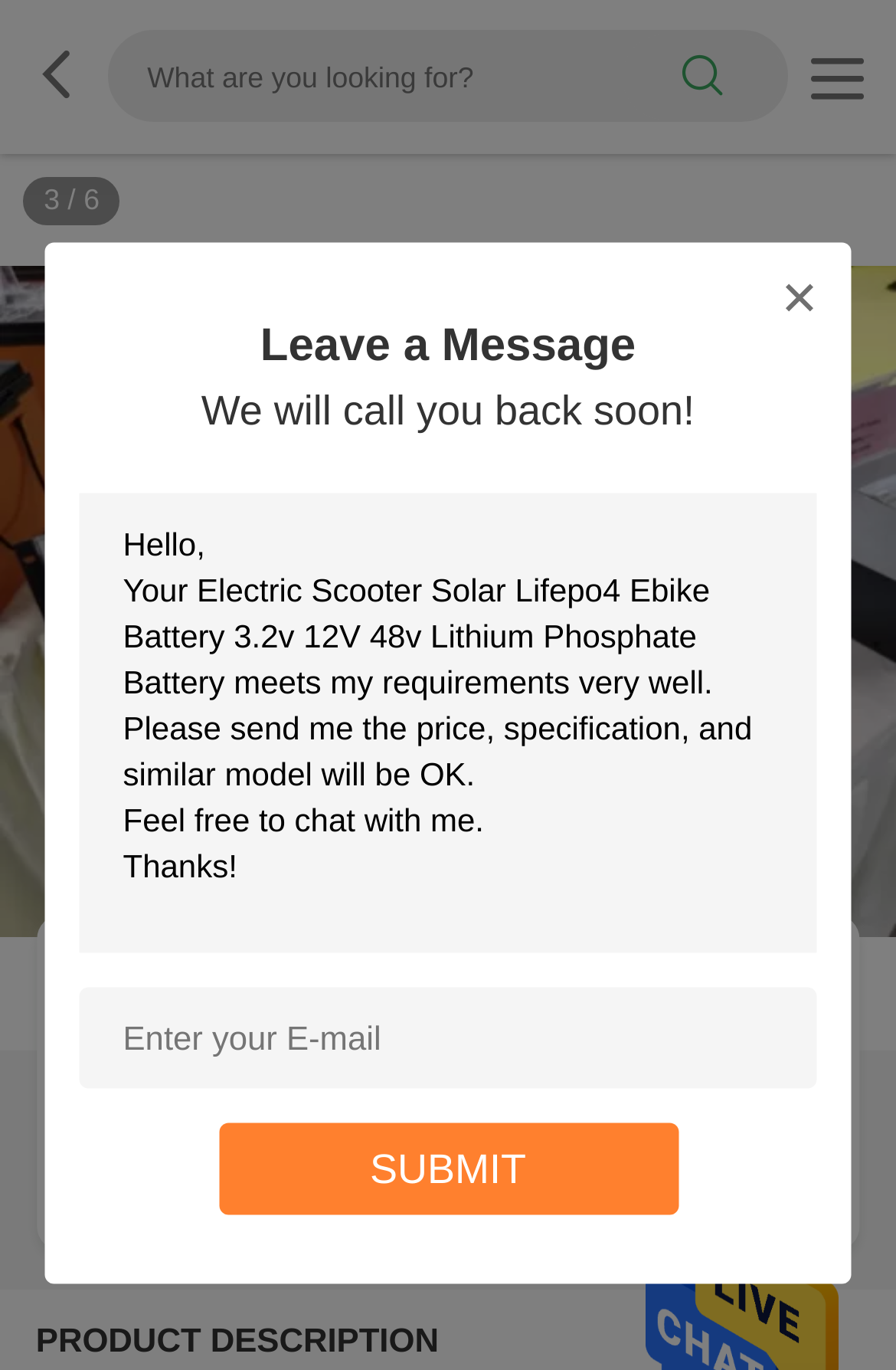Find the bounding box of the element with the following description: "Get Best Price". The coordinates must be four float numbers between 0 and 1, formatted as [left, top, right, bottom].

[0.081, 0.814, 0.479, 0.877]